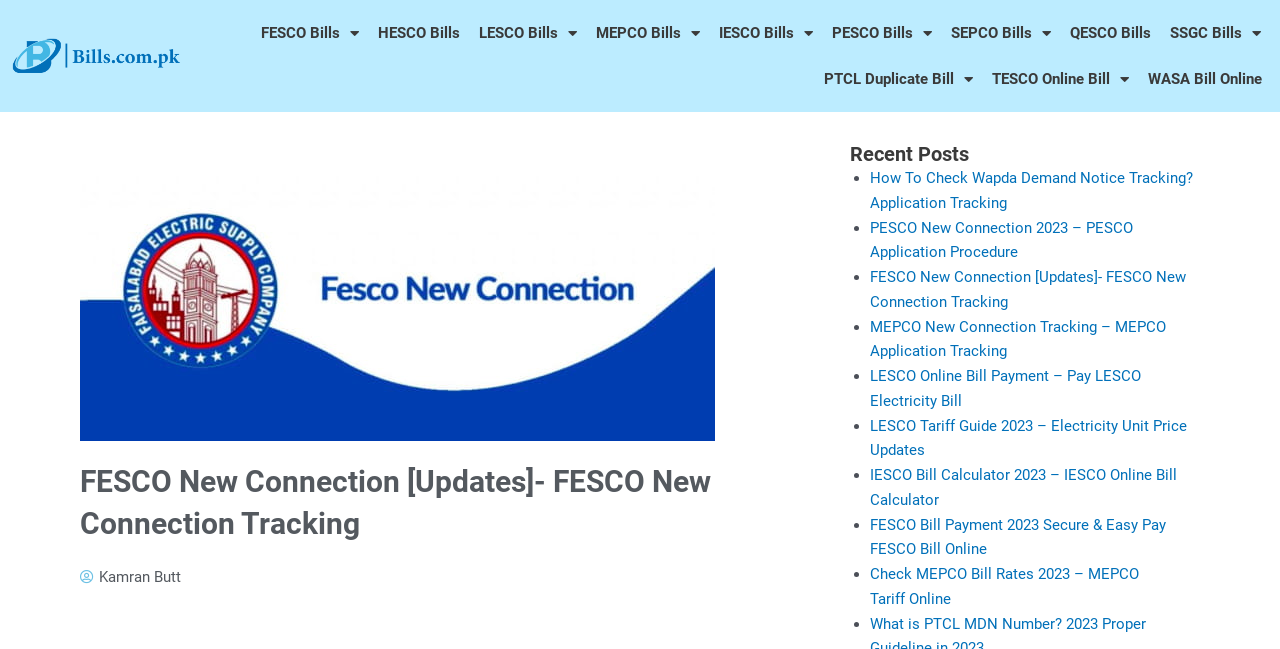How many links are there in the 'Recent Posts' section?
Please provide a single word or phrase as the answer based on the screenshot.

9